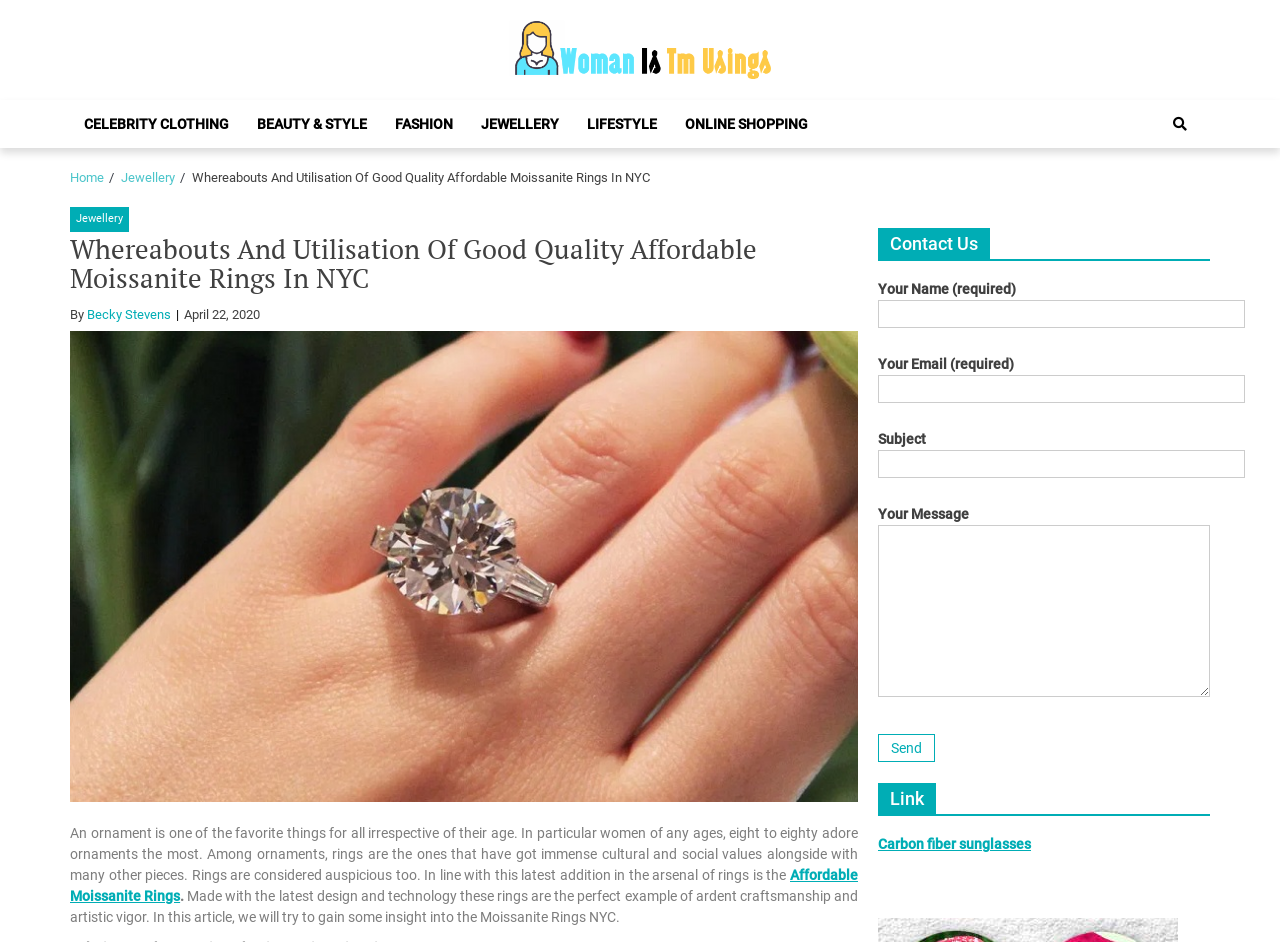Locate the bounding box coordinates of the area where you should click to accomplish the instruction: "View recent posts".

None